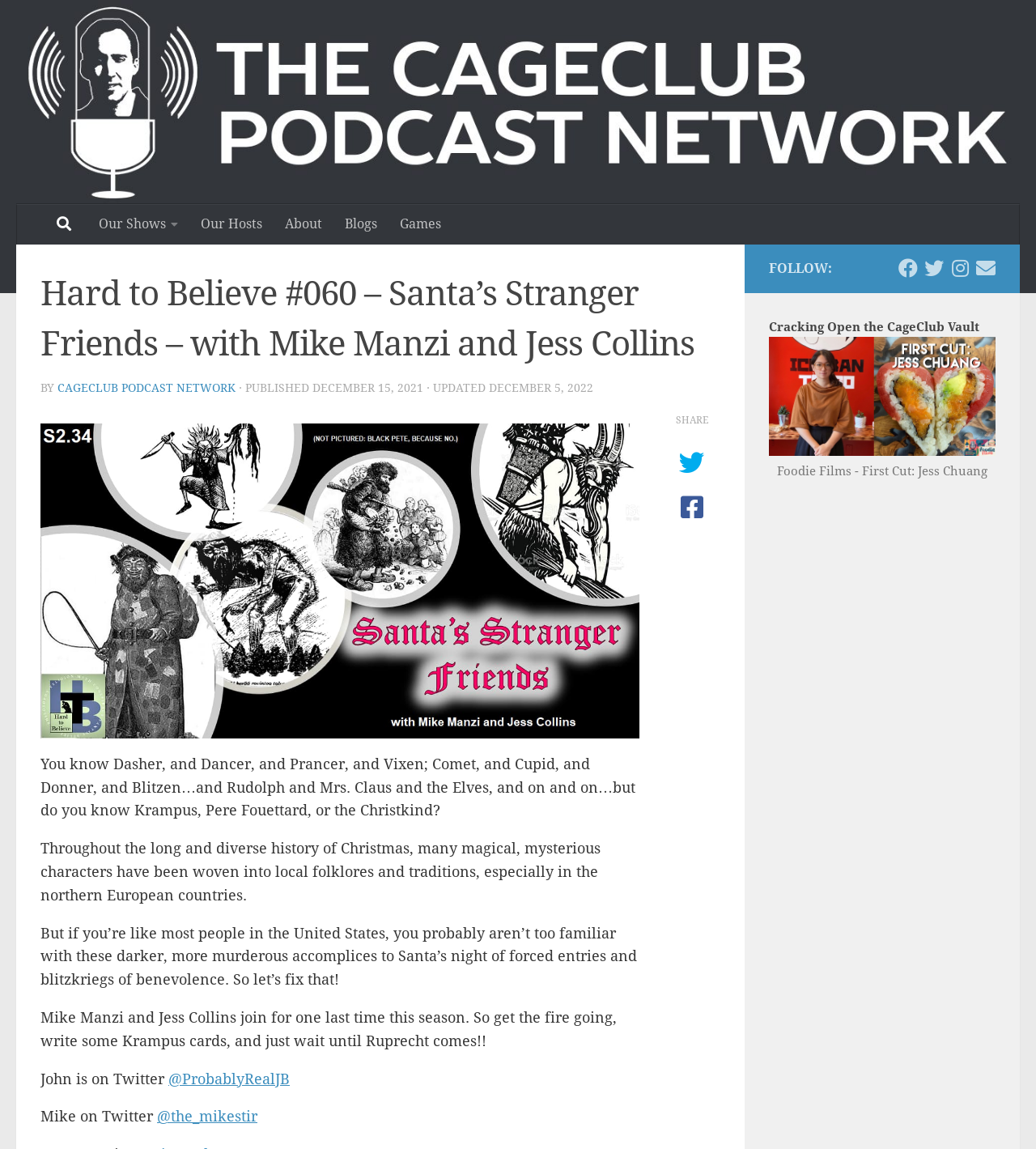Identify the bounding box coordinates for the UI element described as: "alt="check this episode out!"".

[0.742, 0.387, 0.961, 0.399]